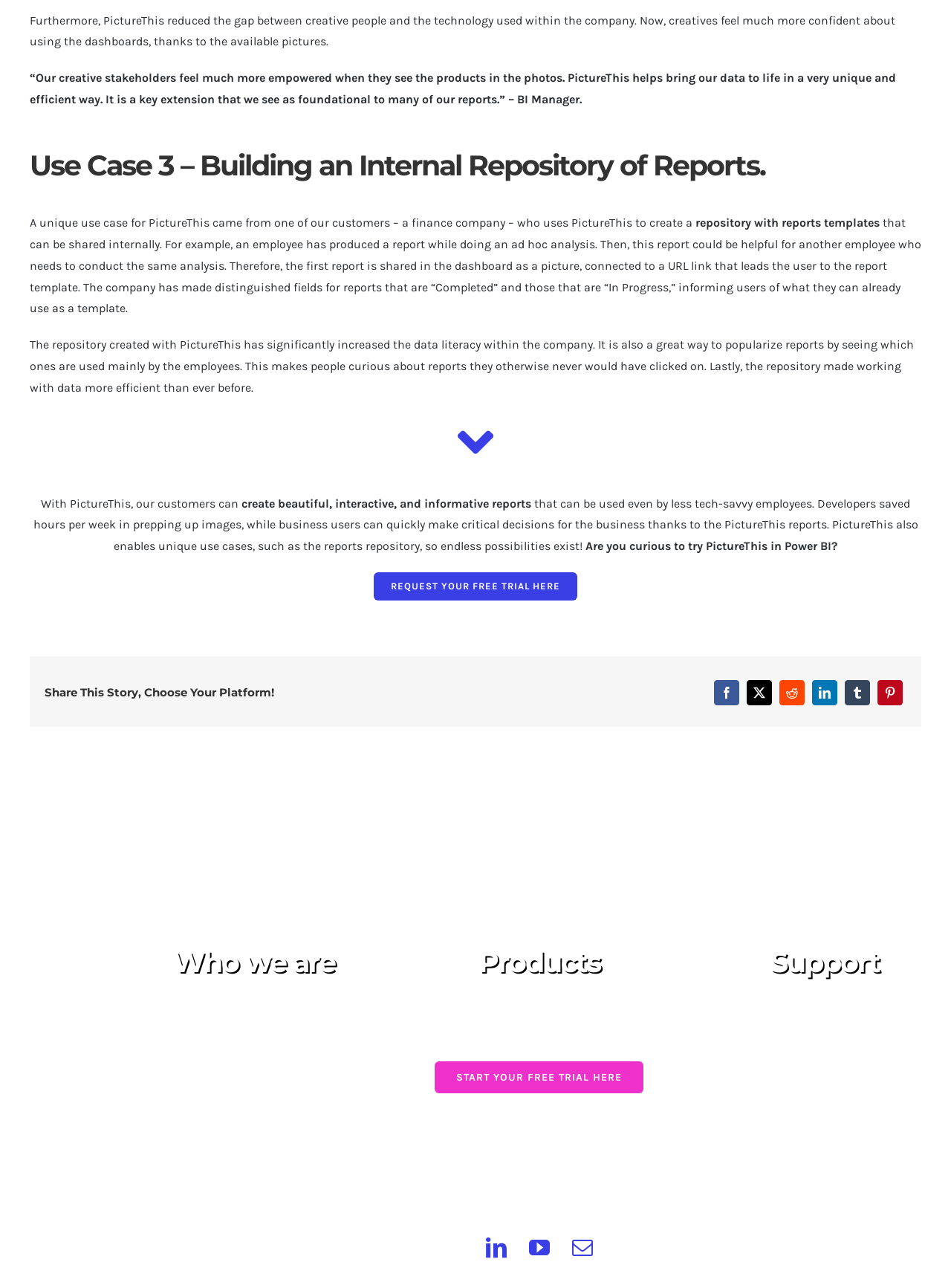Please find the bounding box coordinates of the element that needs to be clicked to perform the following instruction: "Visit the About Us page". The bounding box coordinates should be four float numbers between 0 and 1, represented as [left, top, right, bottom].

[0.134, 0.778, 0.4, 0.798]